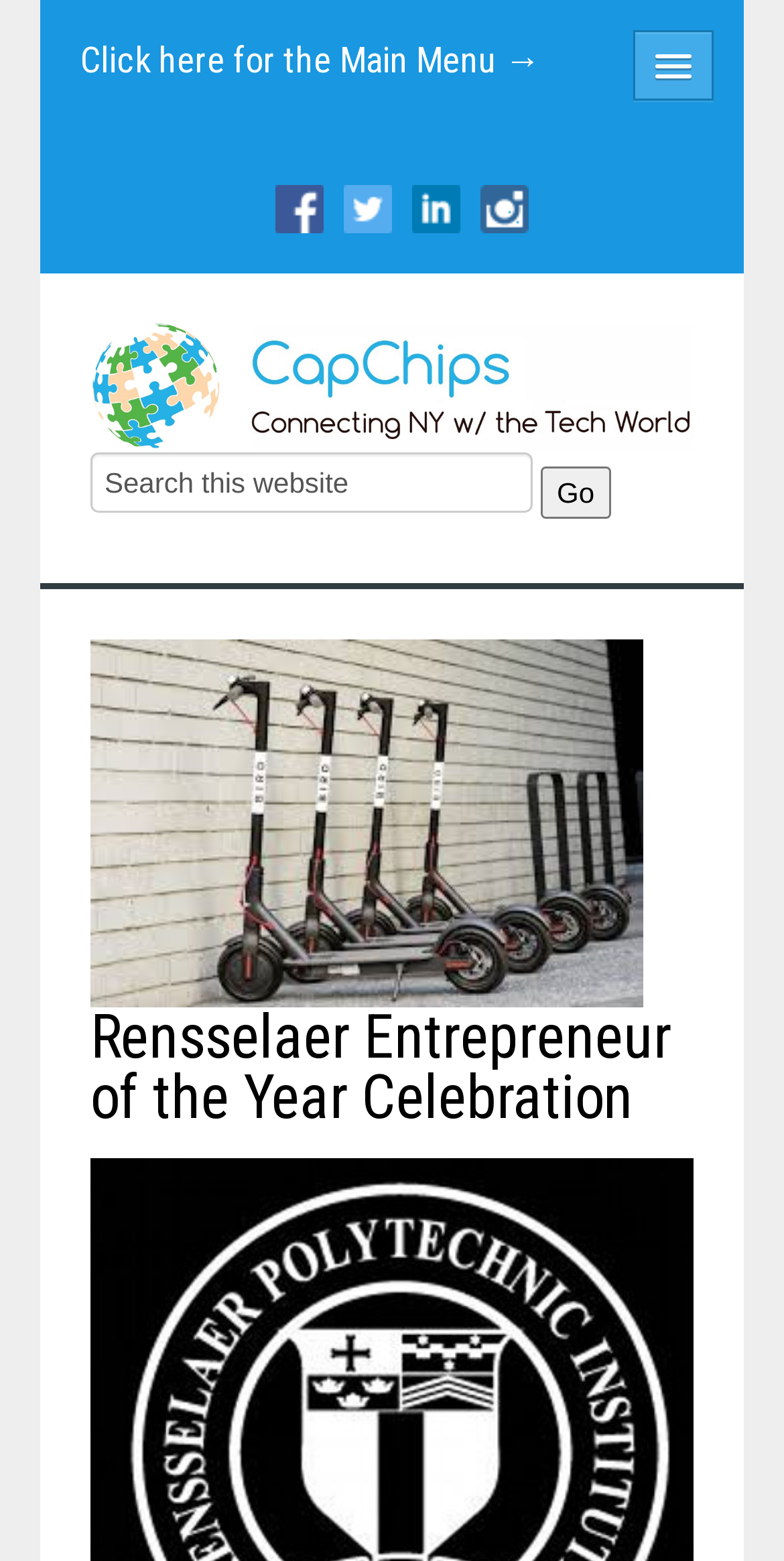Summarize the webpage comprehensively, mentioning all visible components.

The webpage is dedicated to the 2019 Rensselaer Entrepreneur of the Year award celebration. At the top left corner, there is a navigation menu with six links: Home, News, Special Places, About, Advisory Committee, and Contact. Below the navigation menu, there are four social media links to Facebook, Twitter, LinkedIn, and Instagram, aligned horizontally.

On the top right corner, there is a search bar with a search box and a "Go" button. The search box has a placeholder text "Search this website". 

The main content of the webpage is headed by a title "Rensselaer Entrepreneur of the Year Celebration", which is prominently displayed in the middle of the page. There is also a link to the main menu at the top of the page, indicated by an arrow.